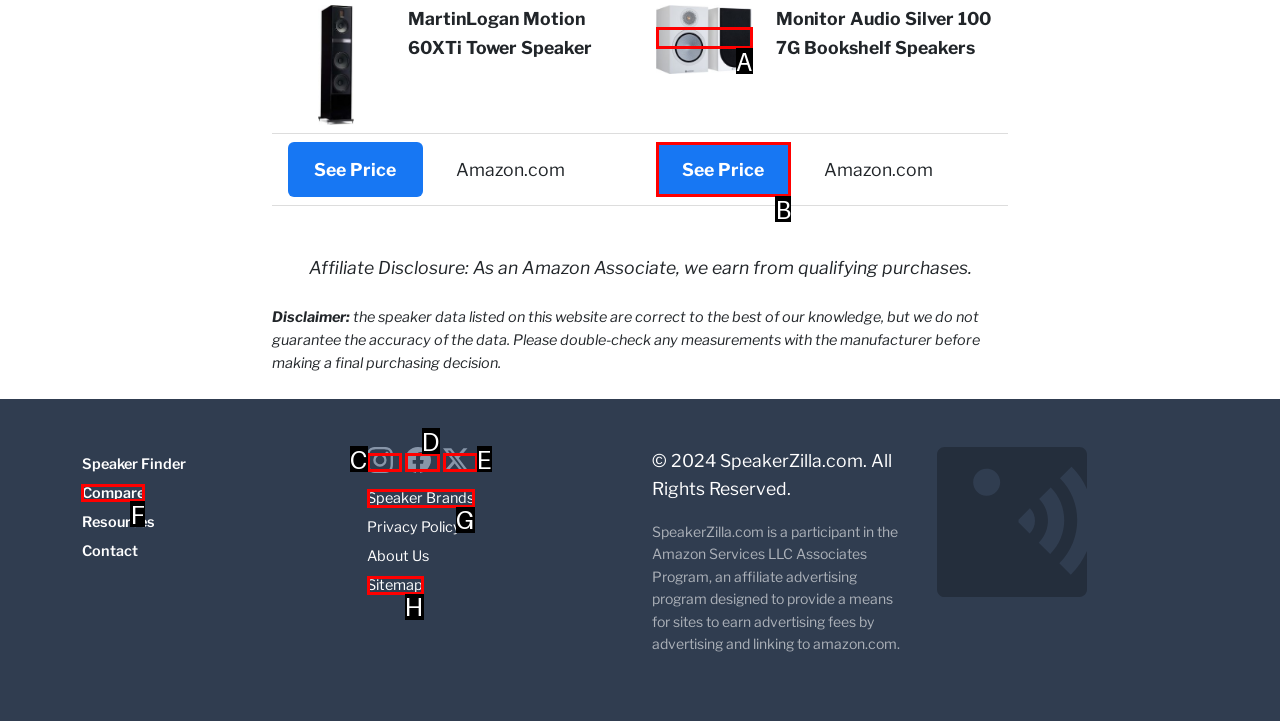Pick the HTML element that should be clicked to execute the task: Compare speakers
Respond with the letter corresponding to the correct choice.

F